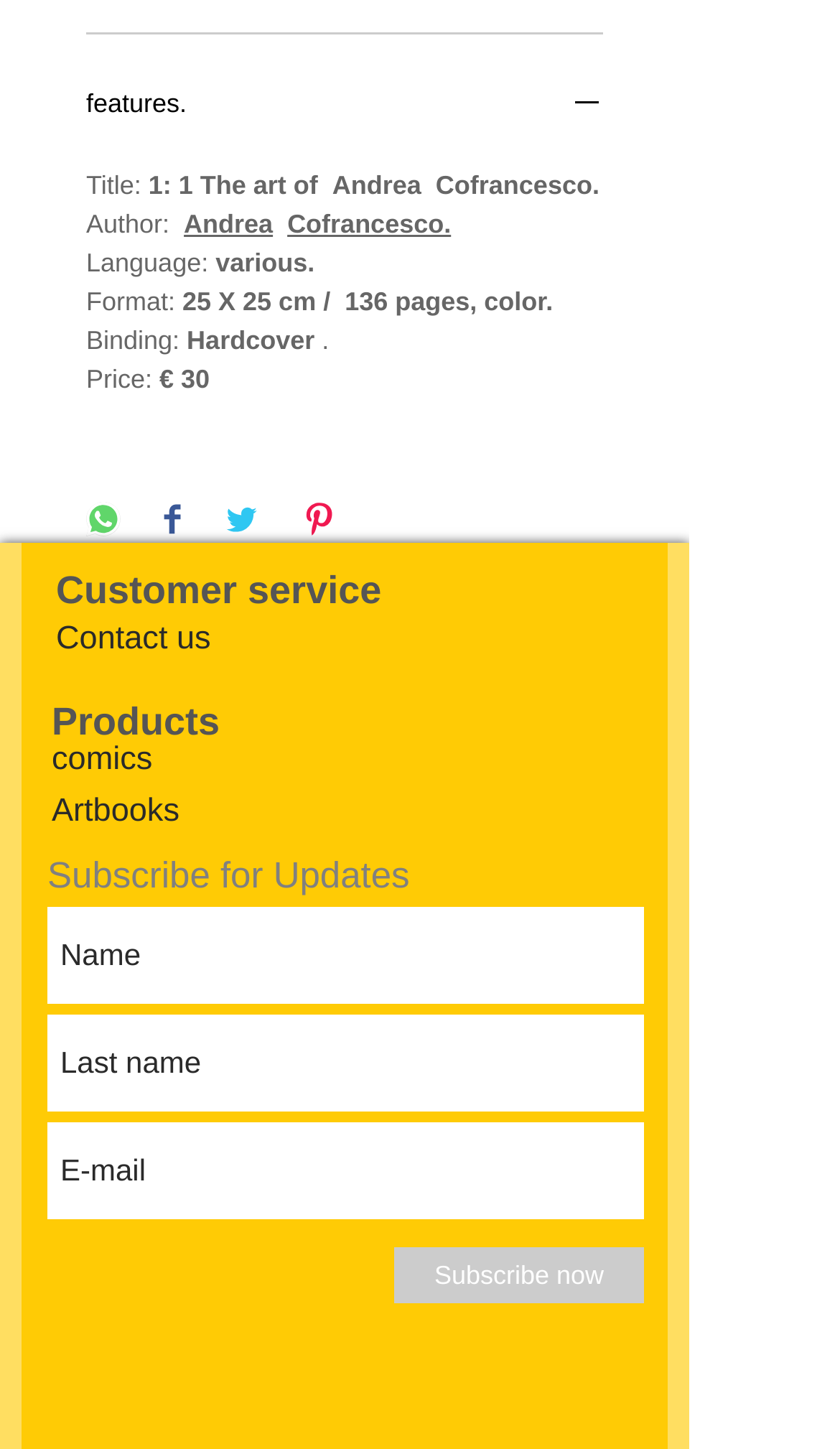Determine the bounding box coordinates of the clickable region to carry out the instruction: "Click the Contact us link".

[0.049, 0.426, 0.767, 0.457]